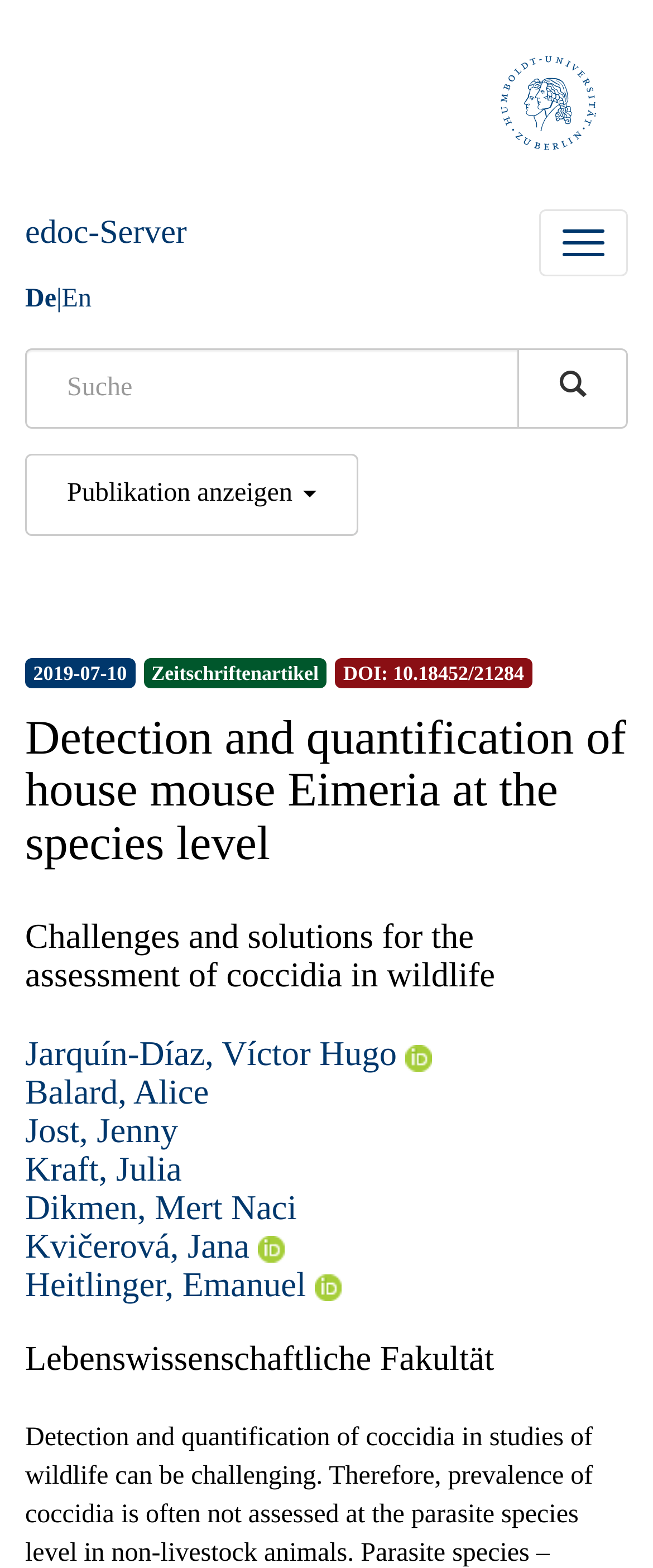Determine the bounding box coordinates of the area to click in order to meet this instruction: "Search for publications".

[0.038, 0.222, 0.795, 0.273]